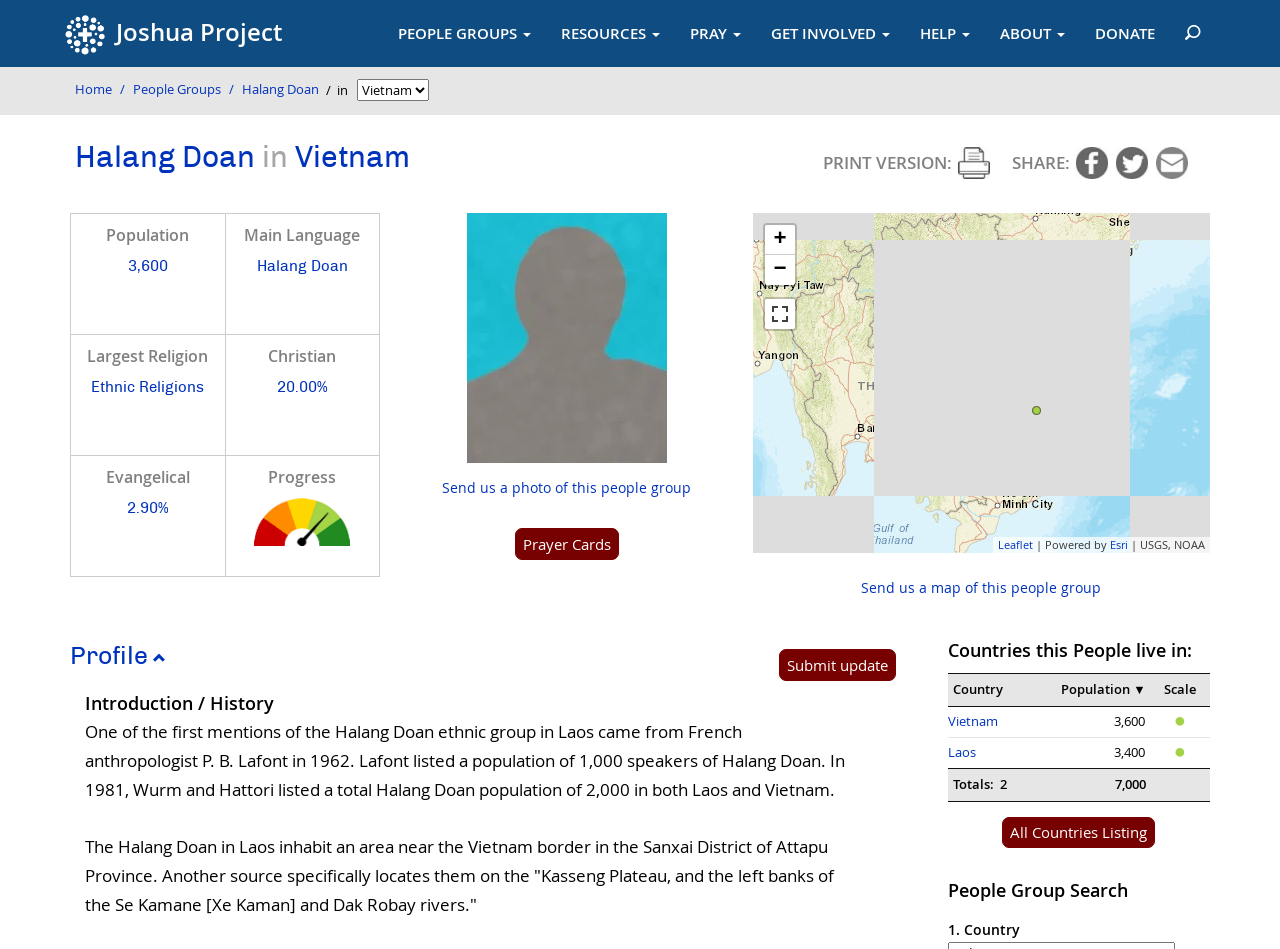Highlight the bounding box coordinates of the region I should click on to meet the following instruction: "Click on the 'PEOPLE GROUPS' button".

[0.299, 0.0, 0.427, 0.07]